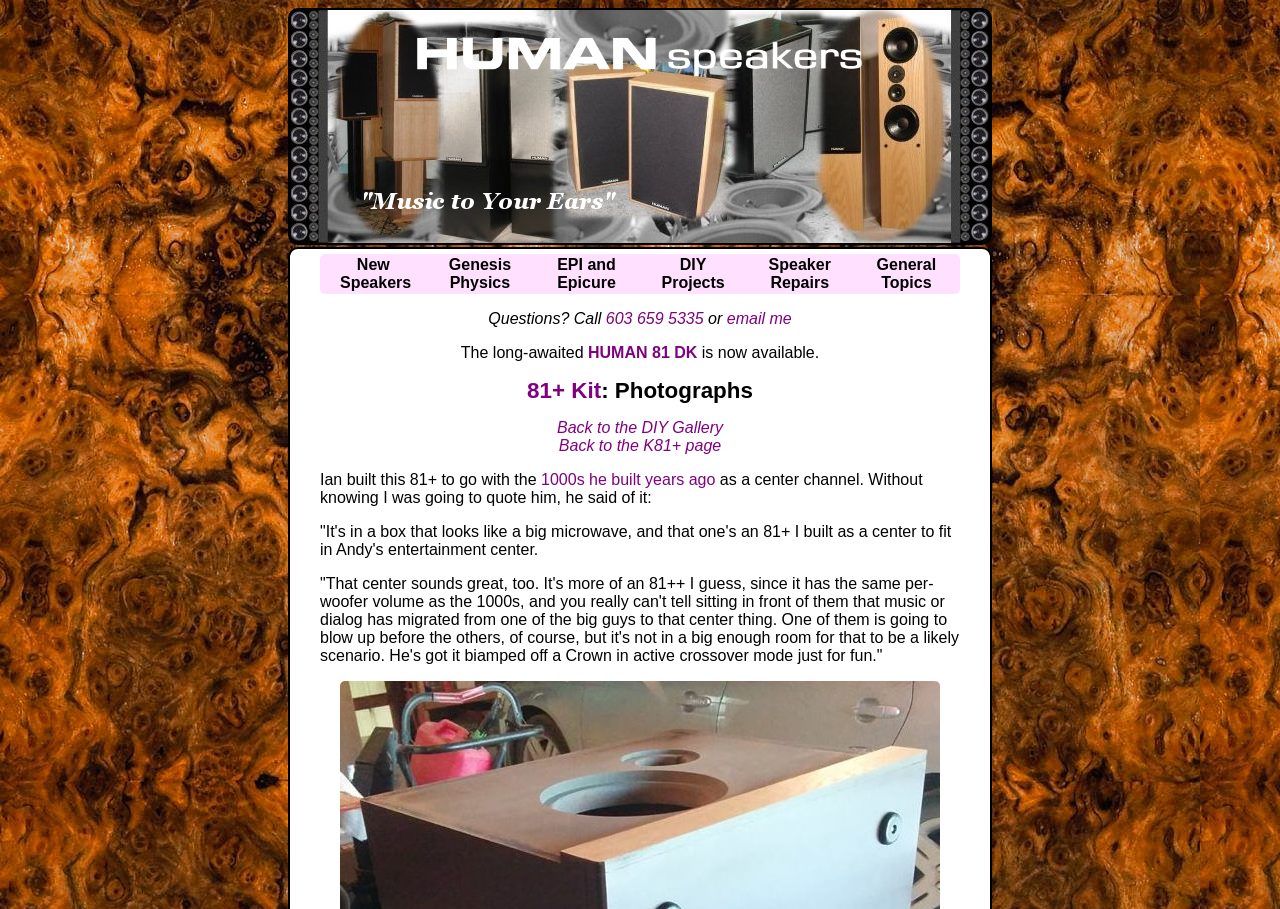Using the information in the image, give a comprehensive answer to the question: 
What is the name of the speaker kit?

I found the answer by looking at the link text 'HUMAN 81 DK' which is located at [0.459, 0.378, 0.545, 0.397] and is described as 'The long-awaited HUMAN 81 DK is now available.'